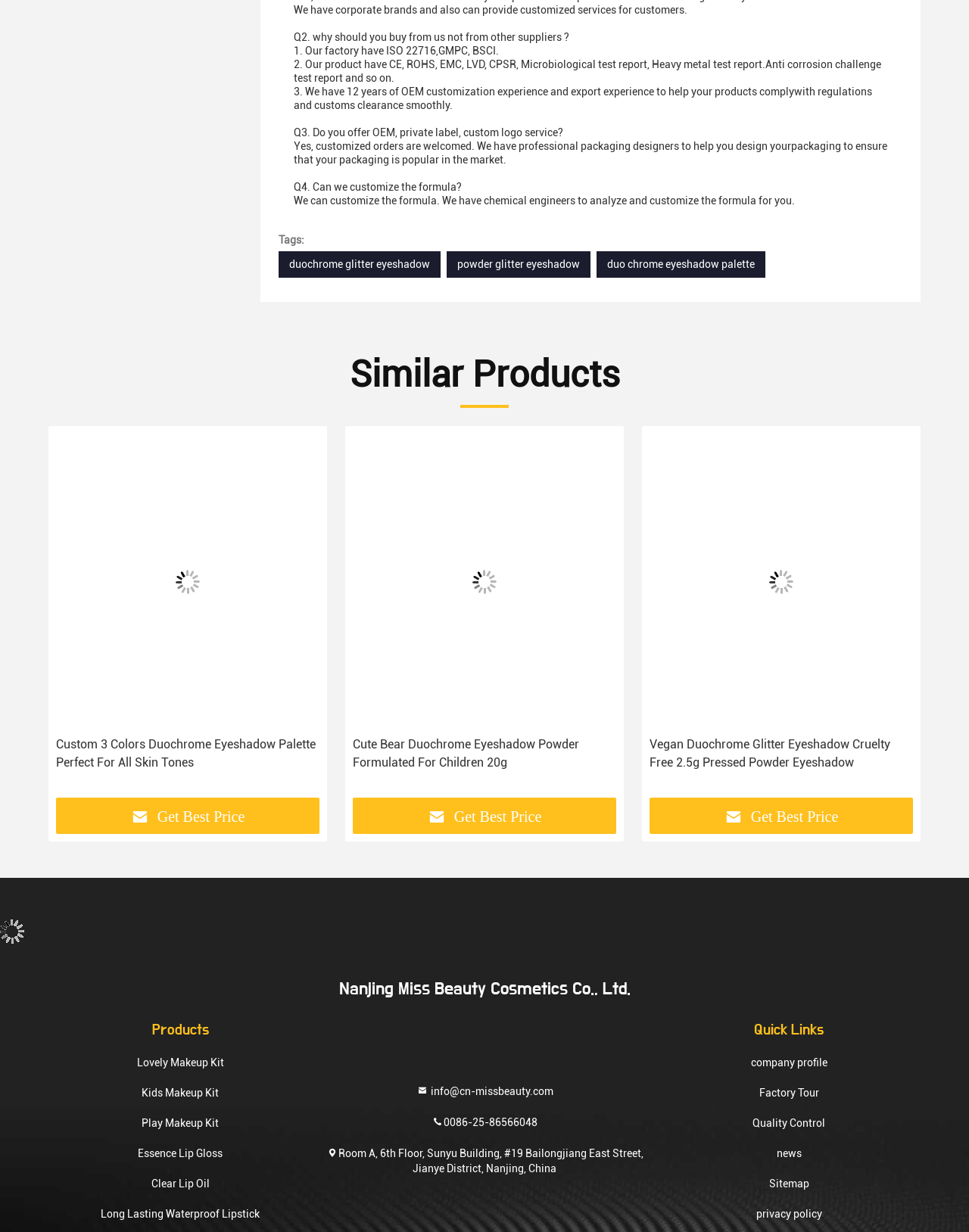Please locate the bounding box coordinates of the element that should be clicked to complete the given instruction: "Click on the 'duochrome glitter eyeshadow' link".

[0.298, 0.209, 0.444, 0.219]